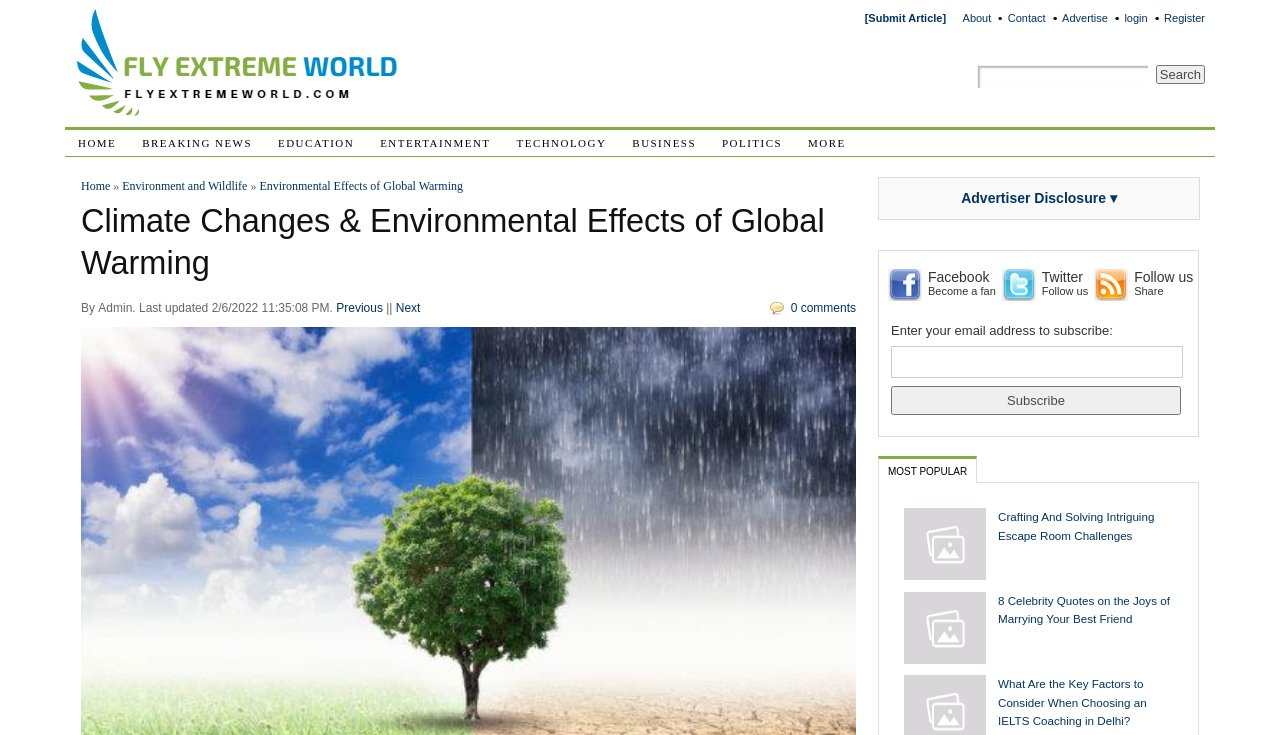Find the bounding box coordinates of the element to click in order to complete the given instruction: "Subscribe to the newsletter."

[0.696, 0.525, 0.923, 0.564]